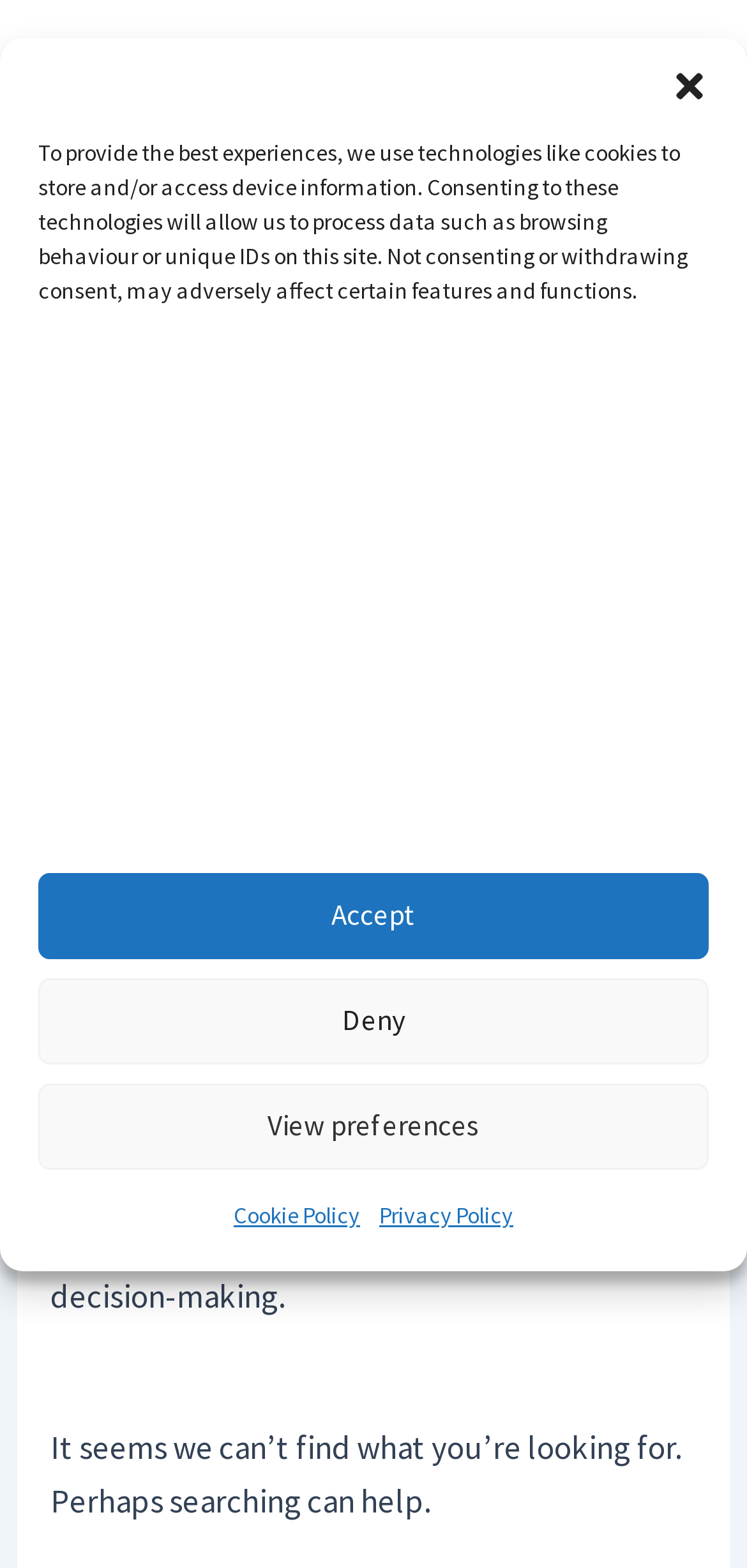What is the purpose of Data Viz Literacy?
Based on the image, give a one-word or short phrase answer.

Informed decision-making